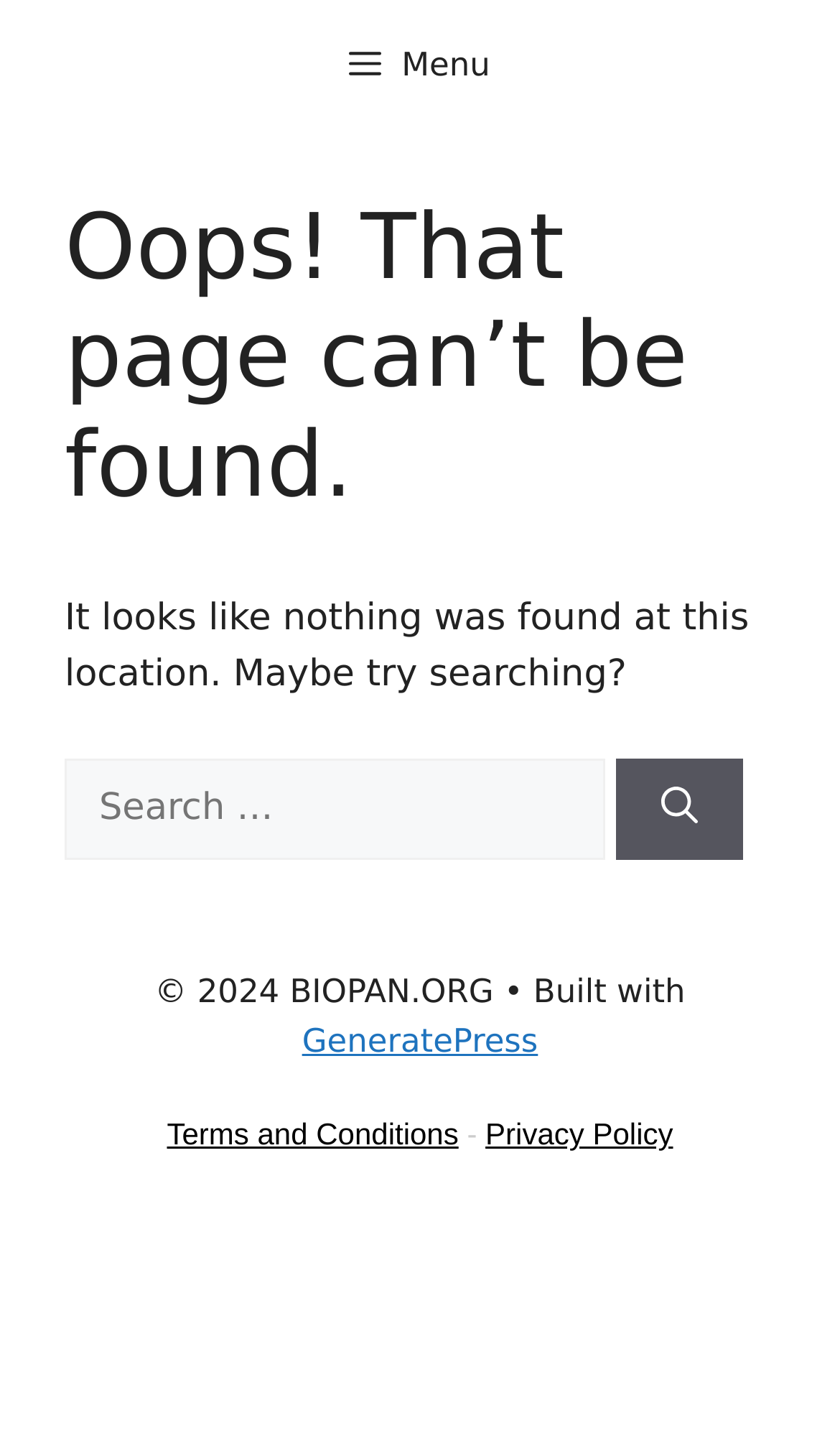For the following element description, predict the bounding box coordinates in the format (top-left x, top-left y, bottom-right x, bottom-right y). All values should be floating point numbers between 0 and 1. Description: Menu

[0.0, 0.0, 1.0, 0.09]